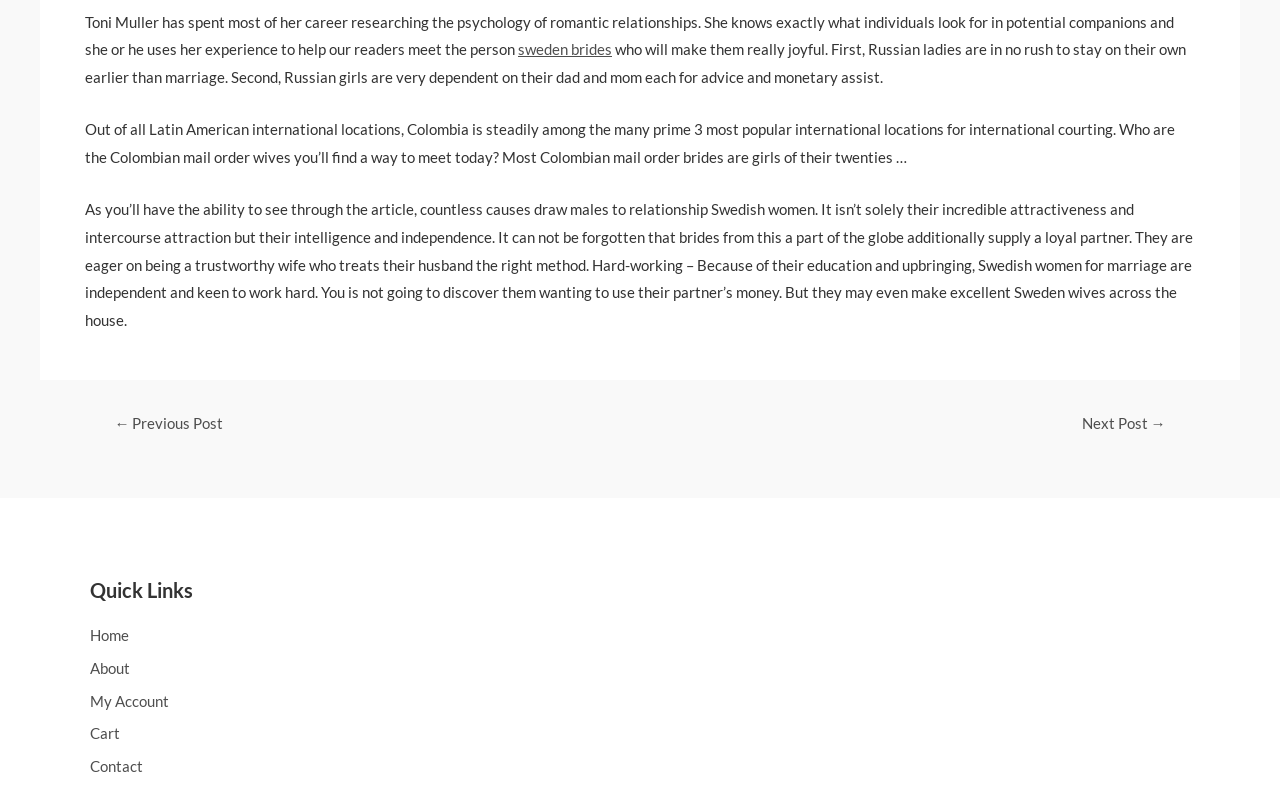What is the profession of Toni Muller?
Please answer the question with a detailed and comprehensive explanation.

Based on the StaticText element with ID 125, it is mentioned that Toni Muller has spent most of her career researching the psychology of romantic relationships, which implies that her profession is a researcher.